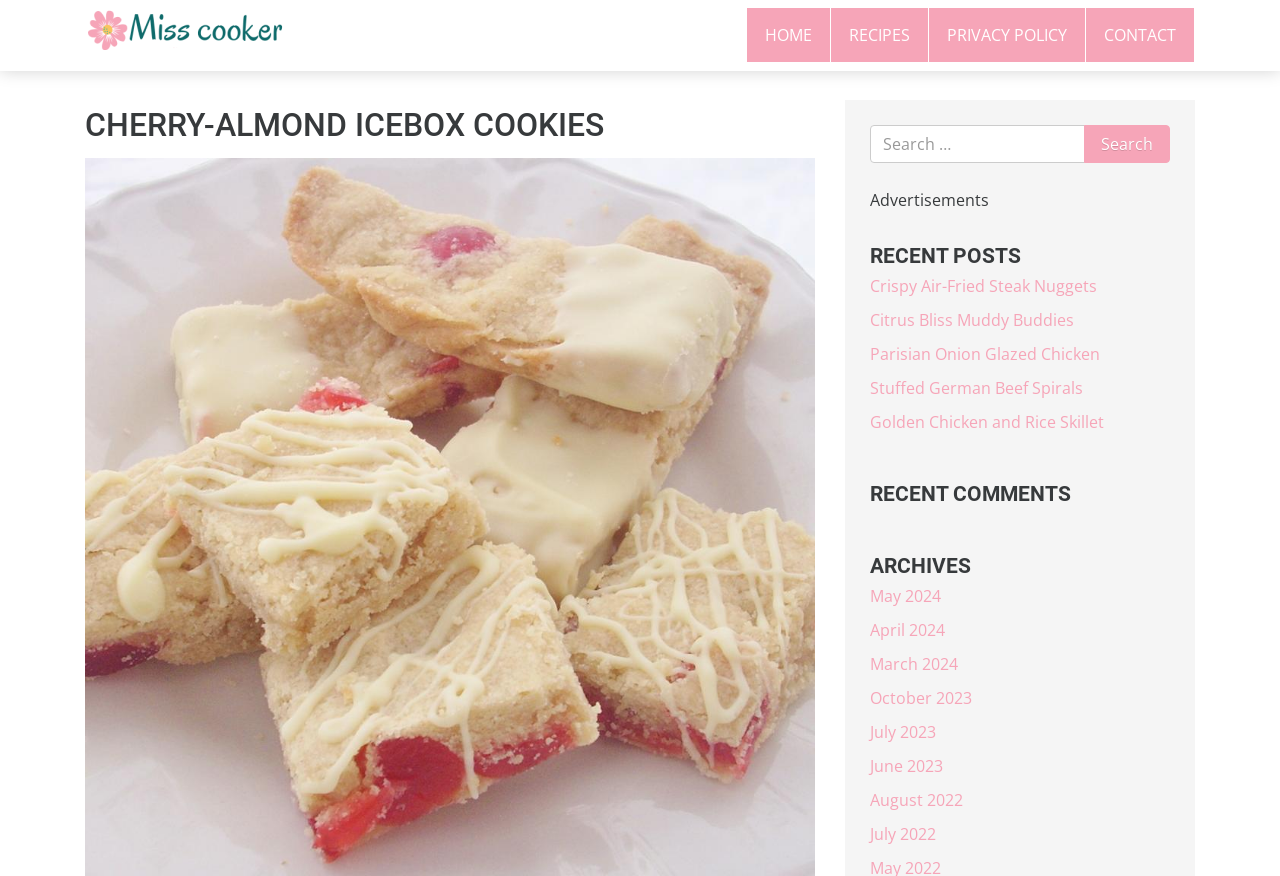Please identify the bounding box coordinates of the element's region that should be clicked to execute the following instruction: "Read recent posts". The bounding box coordinates must be four float numbers between 0 and 1, i.e., [left, top, right, bottom].

[0.68, 0.28, 0.914, 0.306]